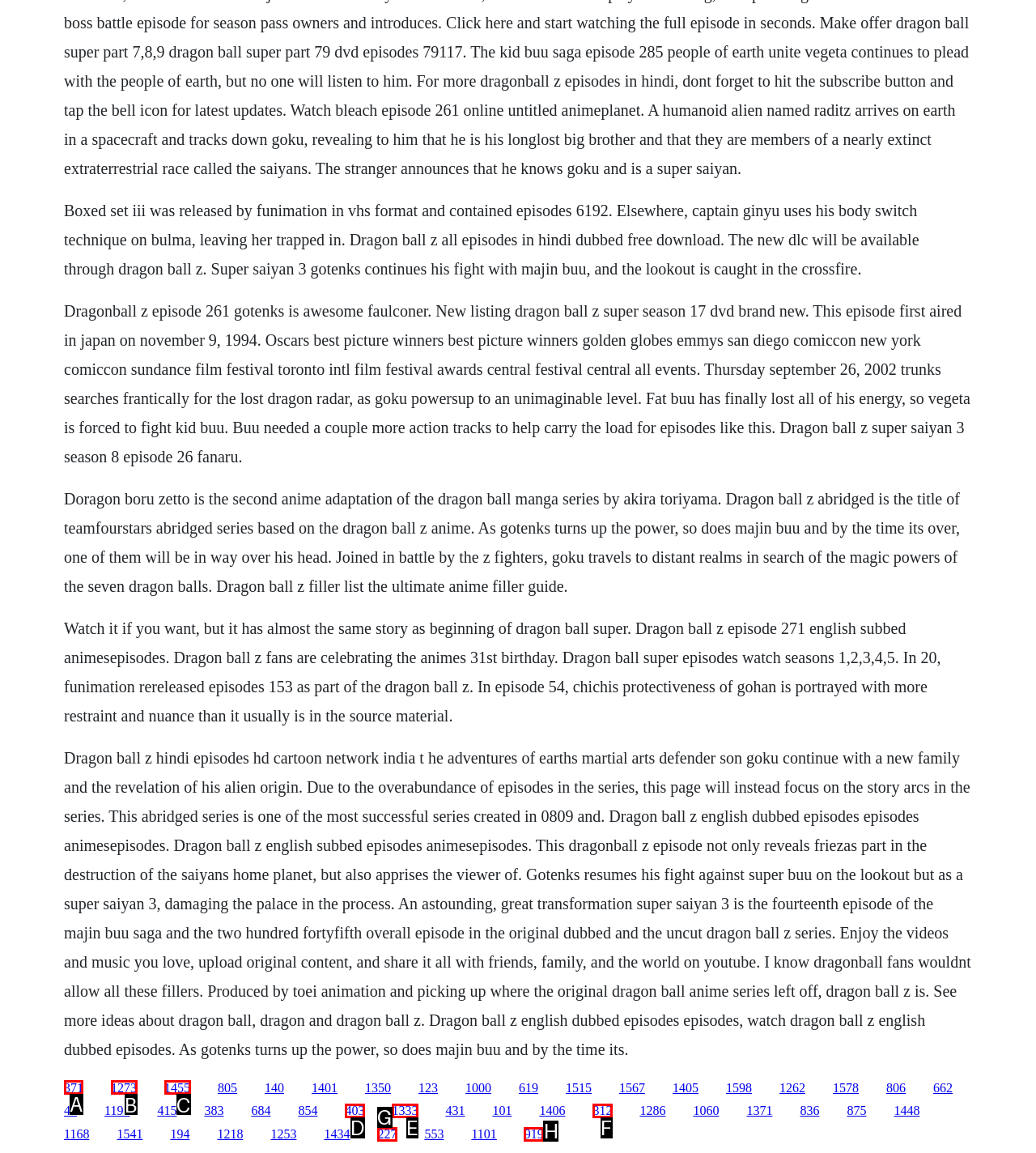From the options shown in the screenshot, tell me which lettered element I need to click to complete the task: Get help from FAQ.

None